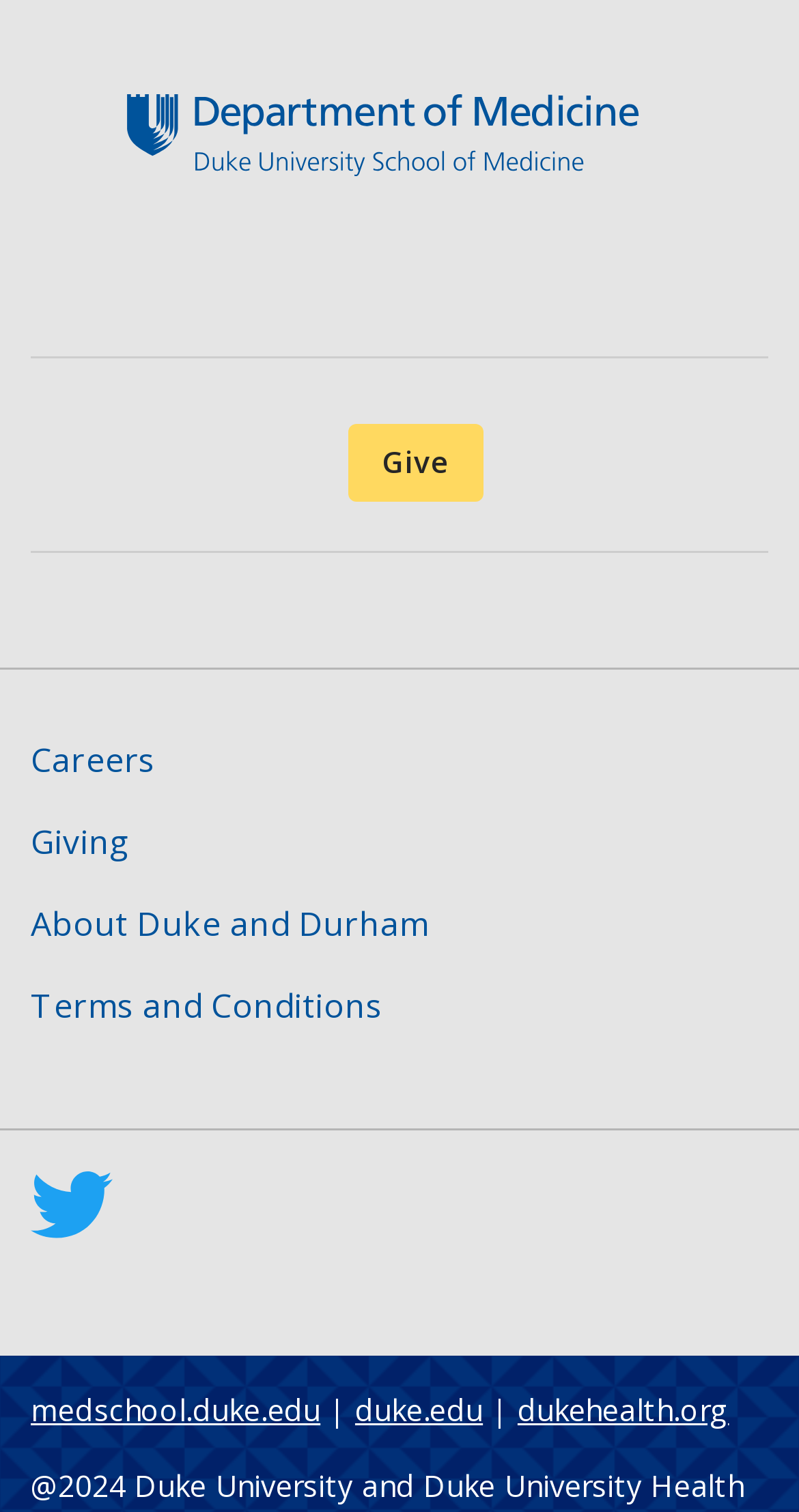Please answer the following question using a single word or phrase: 
What are the three websites linked at the bottom?

medschool.duke.edu, duke.edu, dukehealth.org